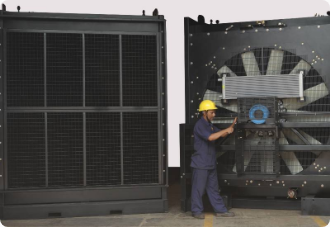Present an elaborate depiction of the scene captured in the image.

The image showcases a High Integrity Radiator, a product offered by Enginemates Heat Transfer Pvt. Ltd. The radiator is prominently displayed on the left side, featuring a robust black frame with intricate grid patterns that ensure efficient airflow and cooling. To the right, the radiator's internal fan is visible, showcasing its significant size and design, which enhances its thermal management capabilities. 

A technician, dressed in a blue uniform and a protective yellow helmet, is seen inspecting and possibly adjusting the radiator's components, highlighting the commitment to quality and safety in their manufacturing process. Enginemates boasts over 30 years of experience in designing and manufacturing engine cooling systems for diesel generating sets, with this specific radiator being suitable for a variety of applications. This image reflects the company’s dedication to providing reliable solutions in engine cooling, essential for both small and large diesel gensets, ranging from 35 KVA to 3000 KVA.